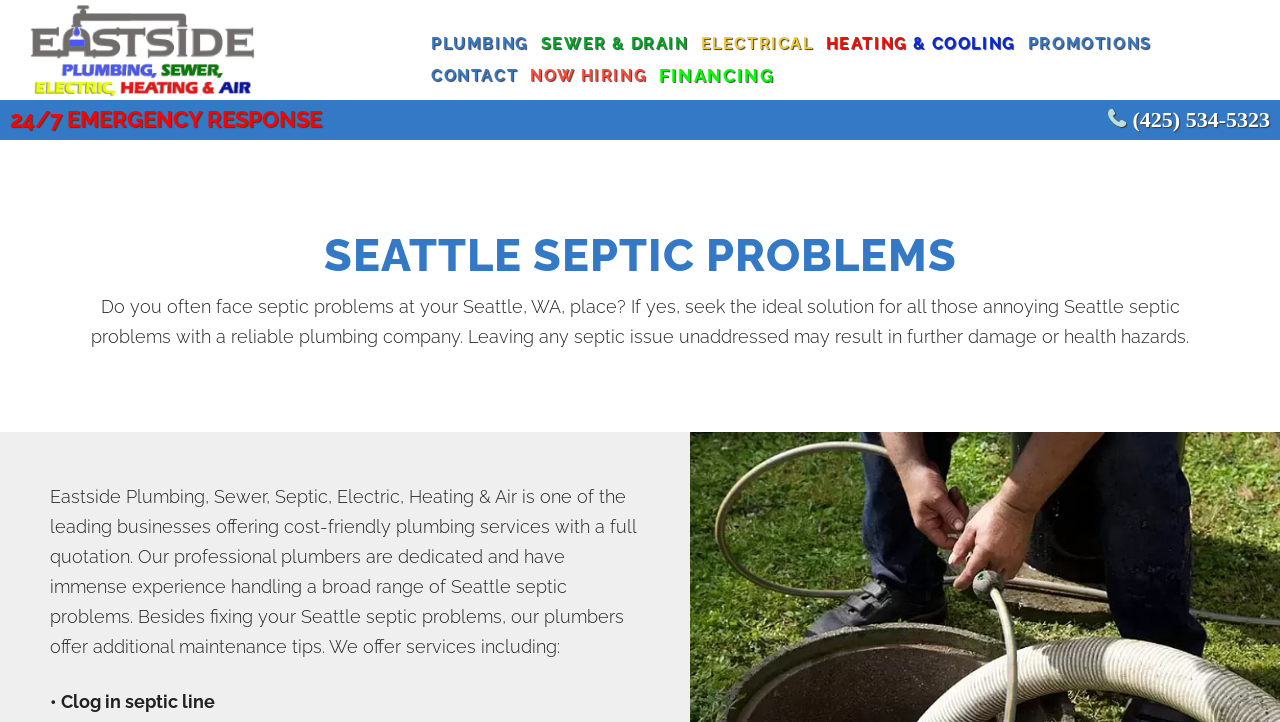Give a detailed explanation of the elements present on the webpage.

This webpage is about Eastside Plumbing, Sewer, Septic, Electric, Heating & Air, a company that provides professional plumbing services in Seattle. At the top of the page, there are two logos, one on the left and another on the right. Below the logos, there are three main sections: Plumbing, Sewer & Drain, and Electrical, Heating & Cooling.

In the Plumbing section, there are several links to different plumbing services, including Water Heater Repair & Replacements, Toilet Repair & Replacements, and Repipes & Remodels. These links are arranged in a vertical column, with the first link starting from the top left and the last link ending at the bottom right.

To the right of the Plumbing section, there is a section dedicated to Sewer & Drain services, which includes links to Sewer & Rooter, Drain Cleaning, and Sewer Locating. Below this section, there is another section for Electrical services, which includes links to Ceiling Fan Installation, Electrical Outlet Service, and Home Rewire.

Further down the page, there is a section with a heading "SEATTLE SEPTIC PROBLEMS" that provides information about septic problems in Seattle and the services offered by Eastside Plumbing, Sewer, Septic, Electric, Heating & Air. This section includes a paragraph of text that describes the company's services and a list of services offered, including clog in septic line.

At the bottom of the page, there are several links to other pages, including Promotions, Contact, Now Hiring, and Financing. There is also a phone number and a 24/7 emergency response notice.